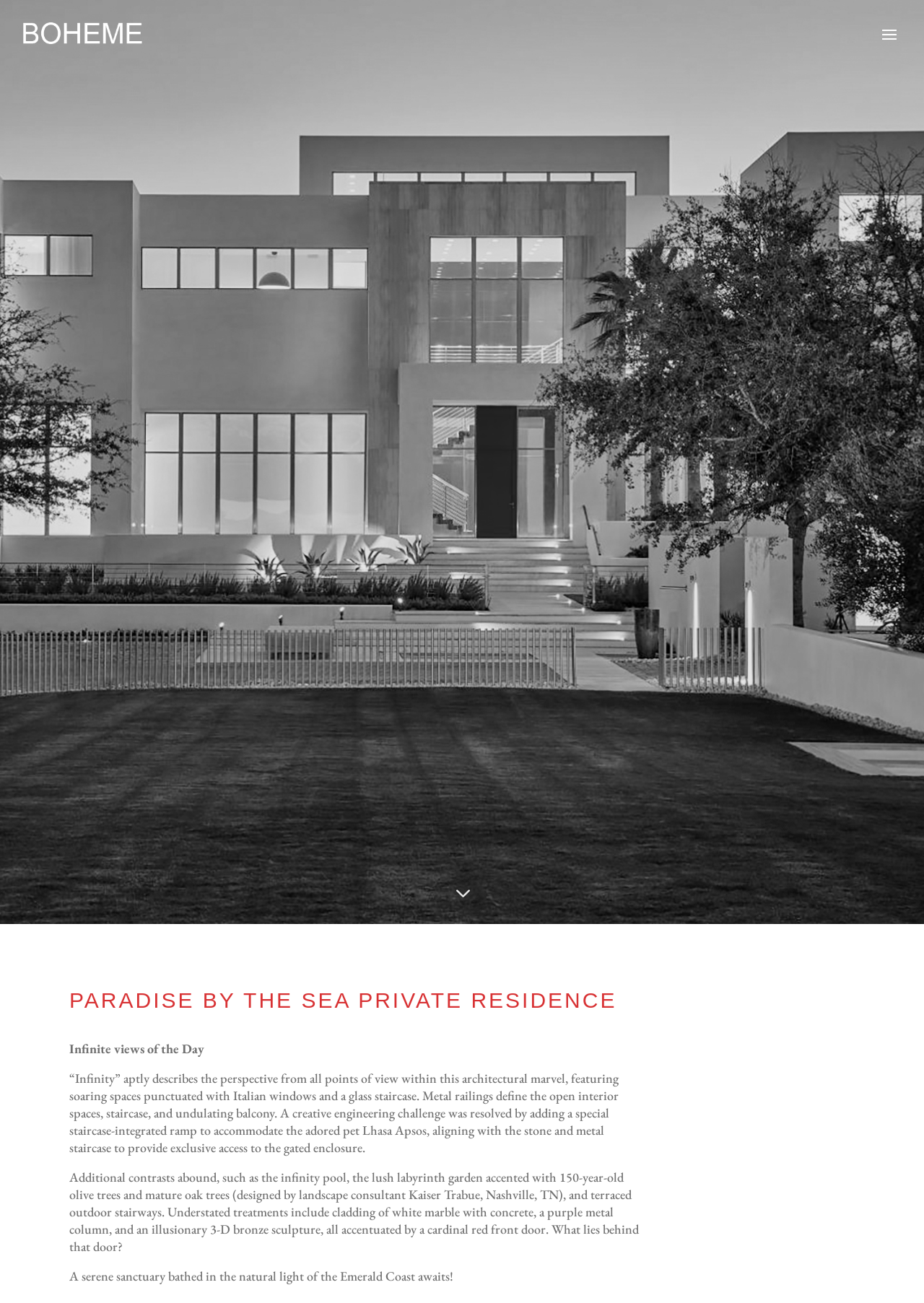Determine the bounding box coordinates of the UI element described below. Use the format (top-left x, top-left y, bottom-right x, bottom-right y) with floating point numbers between 0 and 1: 3

[0.484, 0.674, 0.516, 0.698]